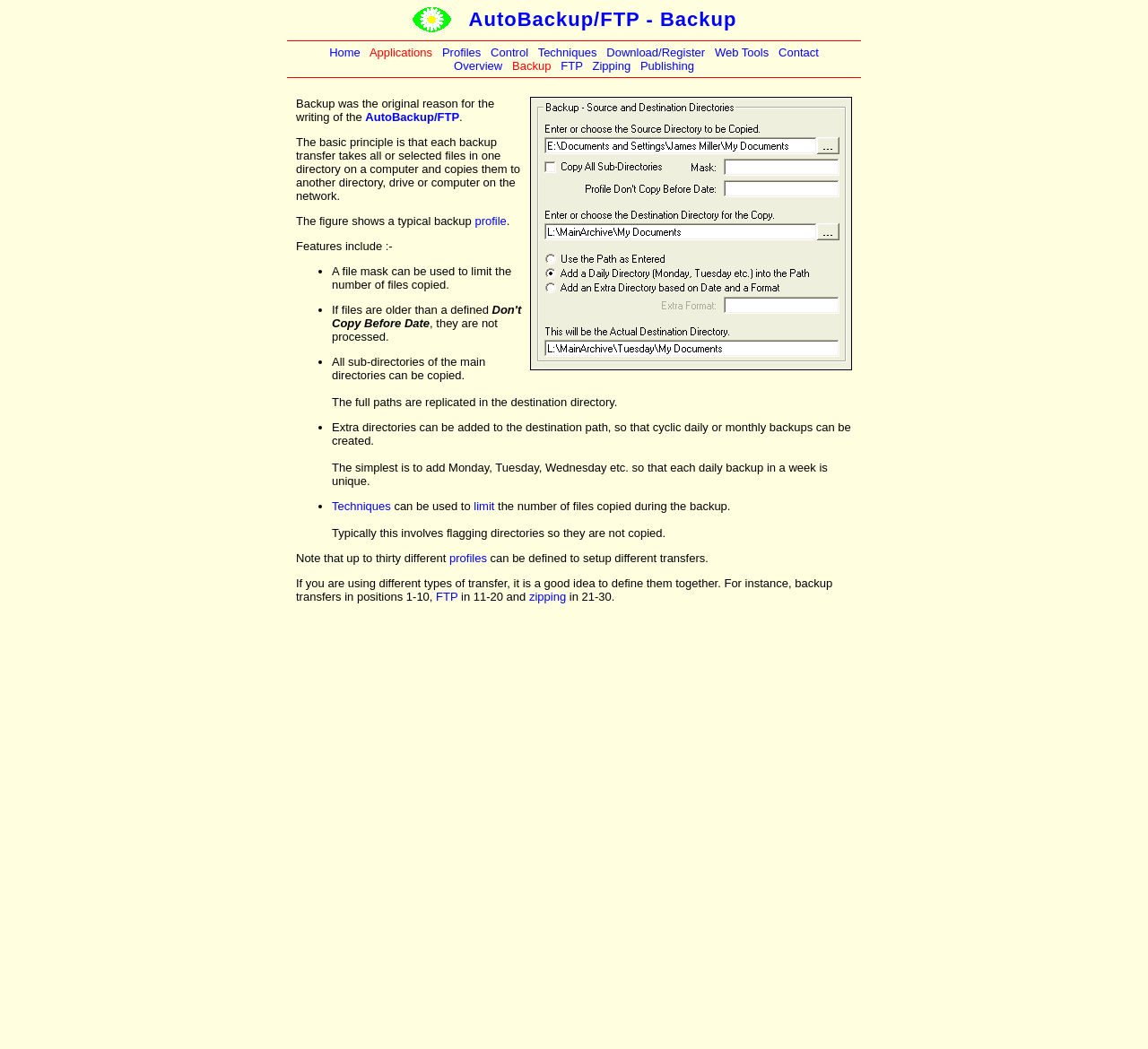Provide a brief response to the question below using a single word or phrase: 
What is the file mask used for?

Limit number of files copied